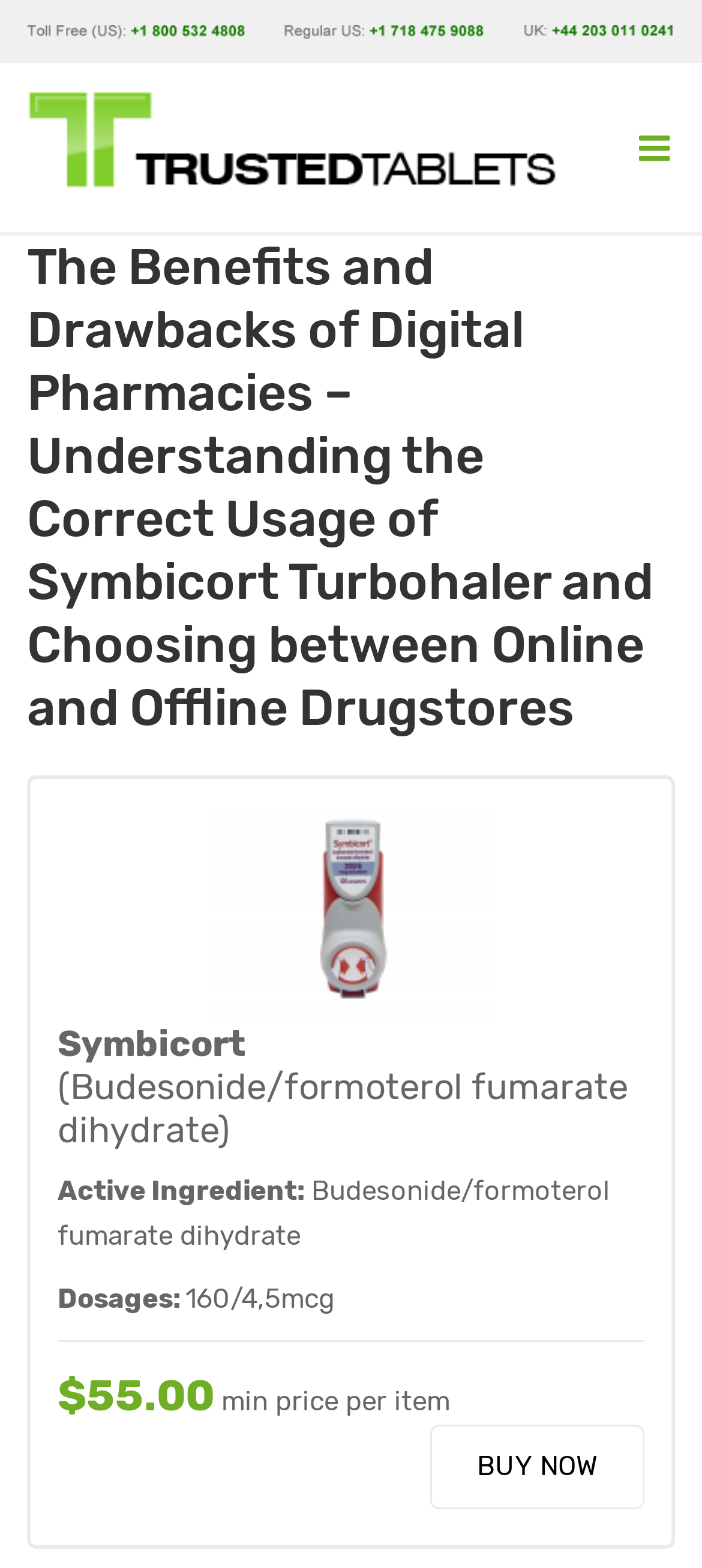Please identify the bounding box coordinates of the region to click in order to complete the task: "Click the phone icon". The coordinates must be four float numbers between 0 and 1, specified as [left, top, right, bottom].

[0.038, 0.016, 0.962, 0.025]